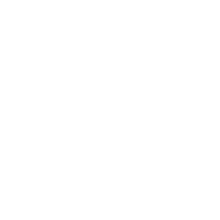Provide a short answer using a single word or phrase for the following question: 
What type of products are being promoted on the webpage?

Hemp products